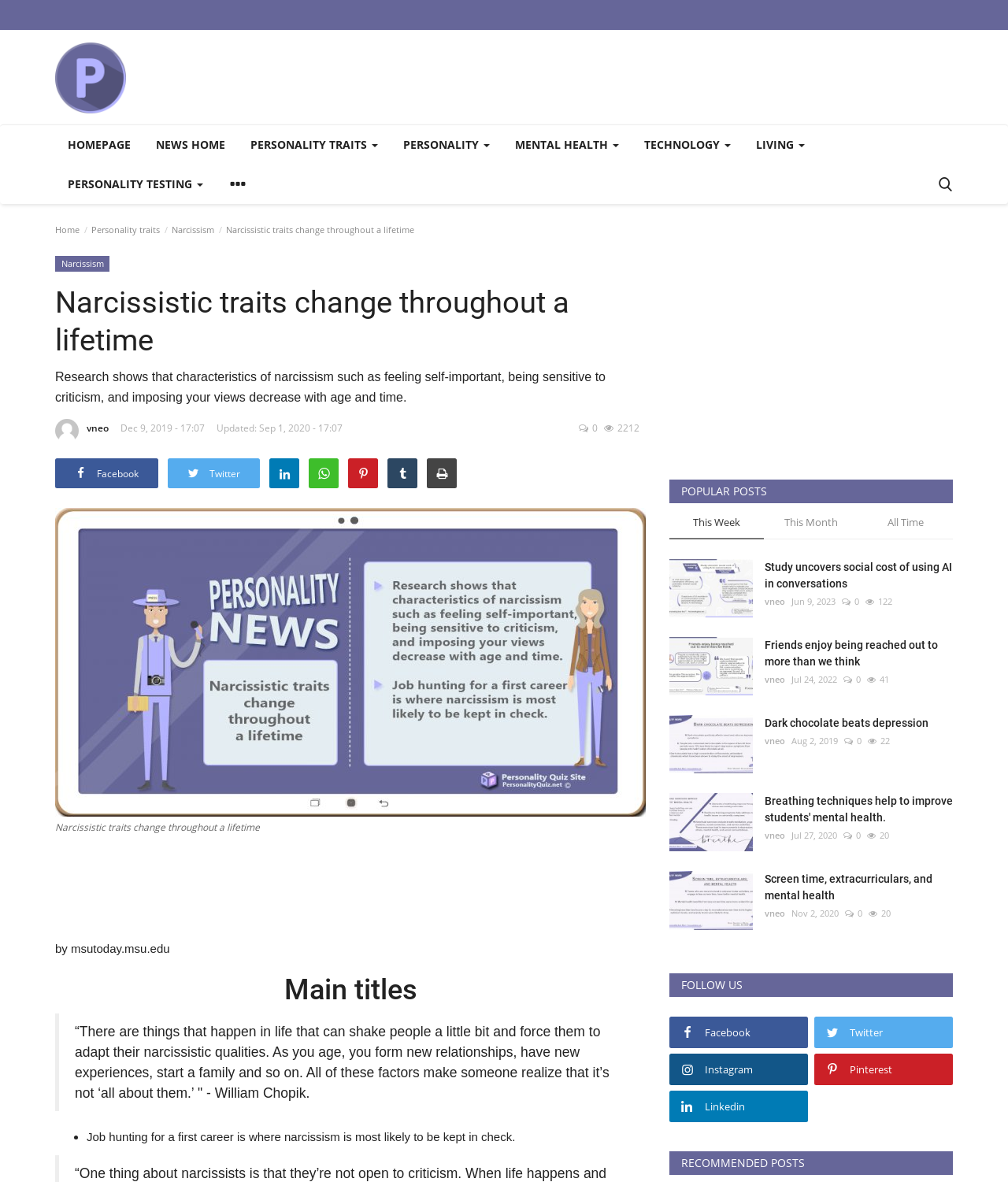What is the author of the article 'Narcissistic traits change throughout a lifetime'?
Respond with a short answer, either a single word or a phrase, based on the image.

msutoday.msu.edu